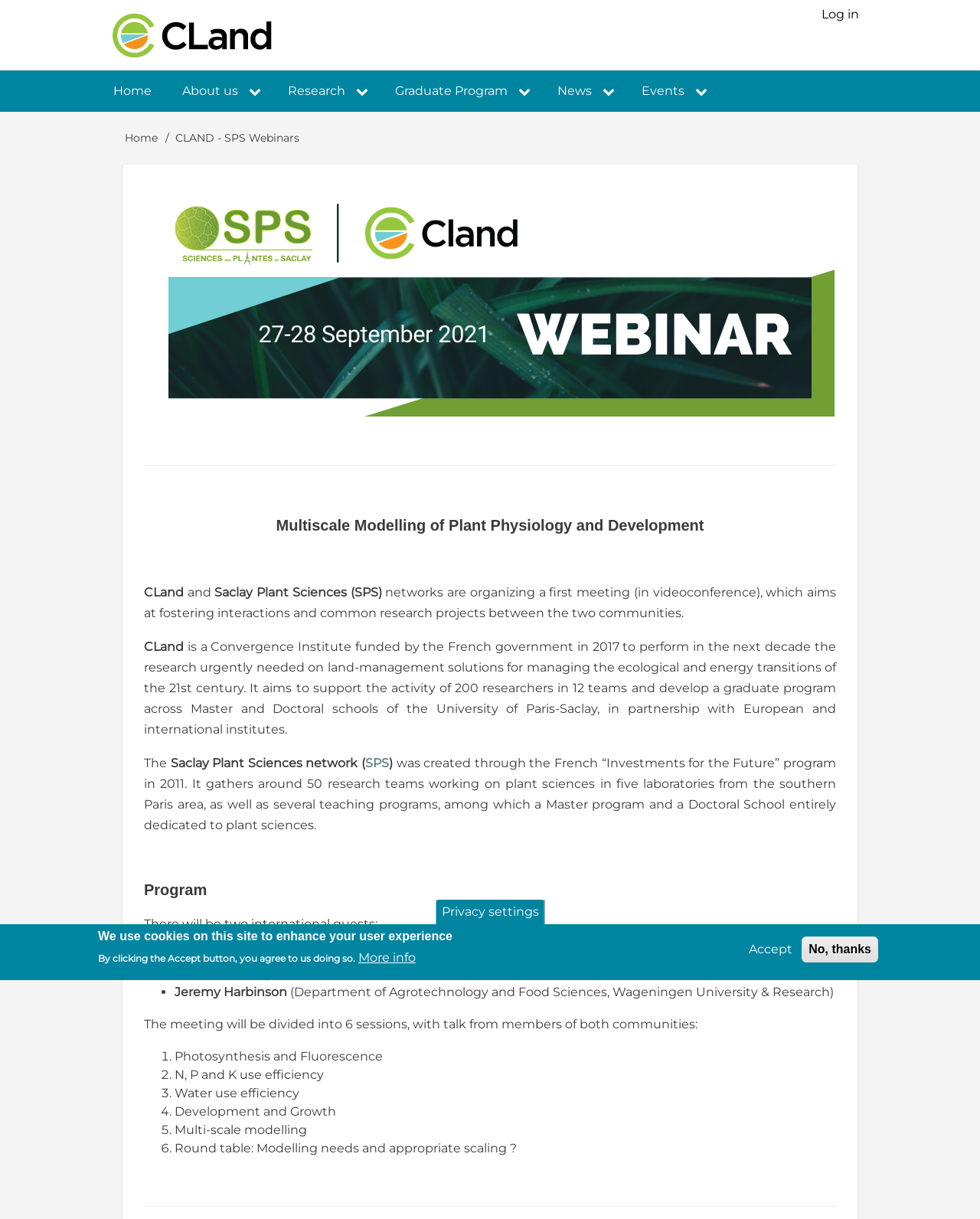With reference to the image, please provide a detailed answer to the following question: What is the purpose of the meeting?

The purpose of the meeting can be found in the text 'networks are organizing a first meeting (in videoconference), which aims at fostering interactions and common research projects between the two communities.'.